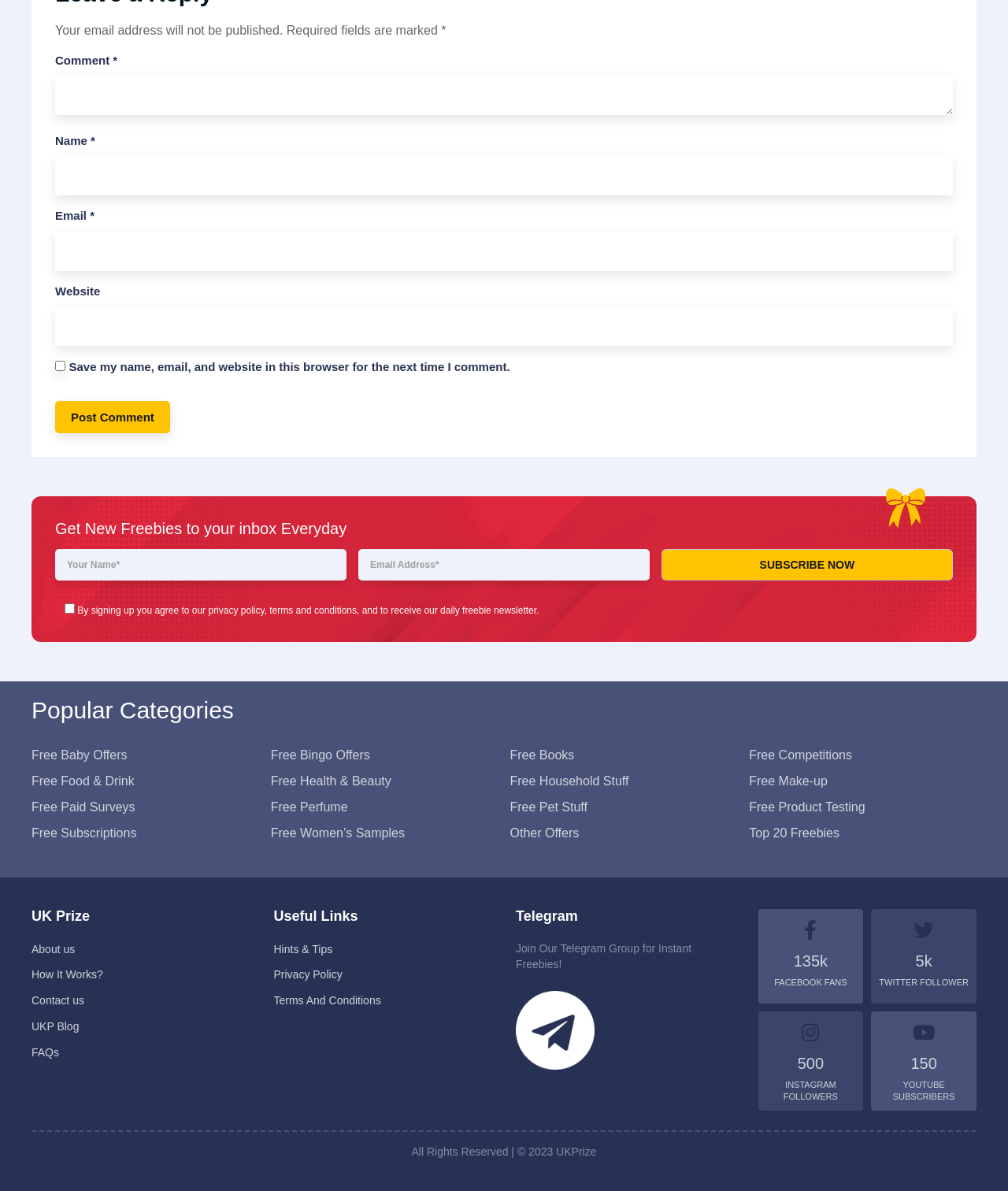Can you give a comprehensive explanation to the question given the content of the image?
What is the purpose of the 'Post Comment' button?

The 'Post Comment' button is located below the comment text box and other input fields, suggesting that it is used to submit a comment after filling out the required information.